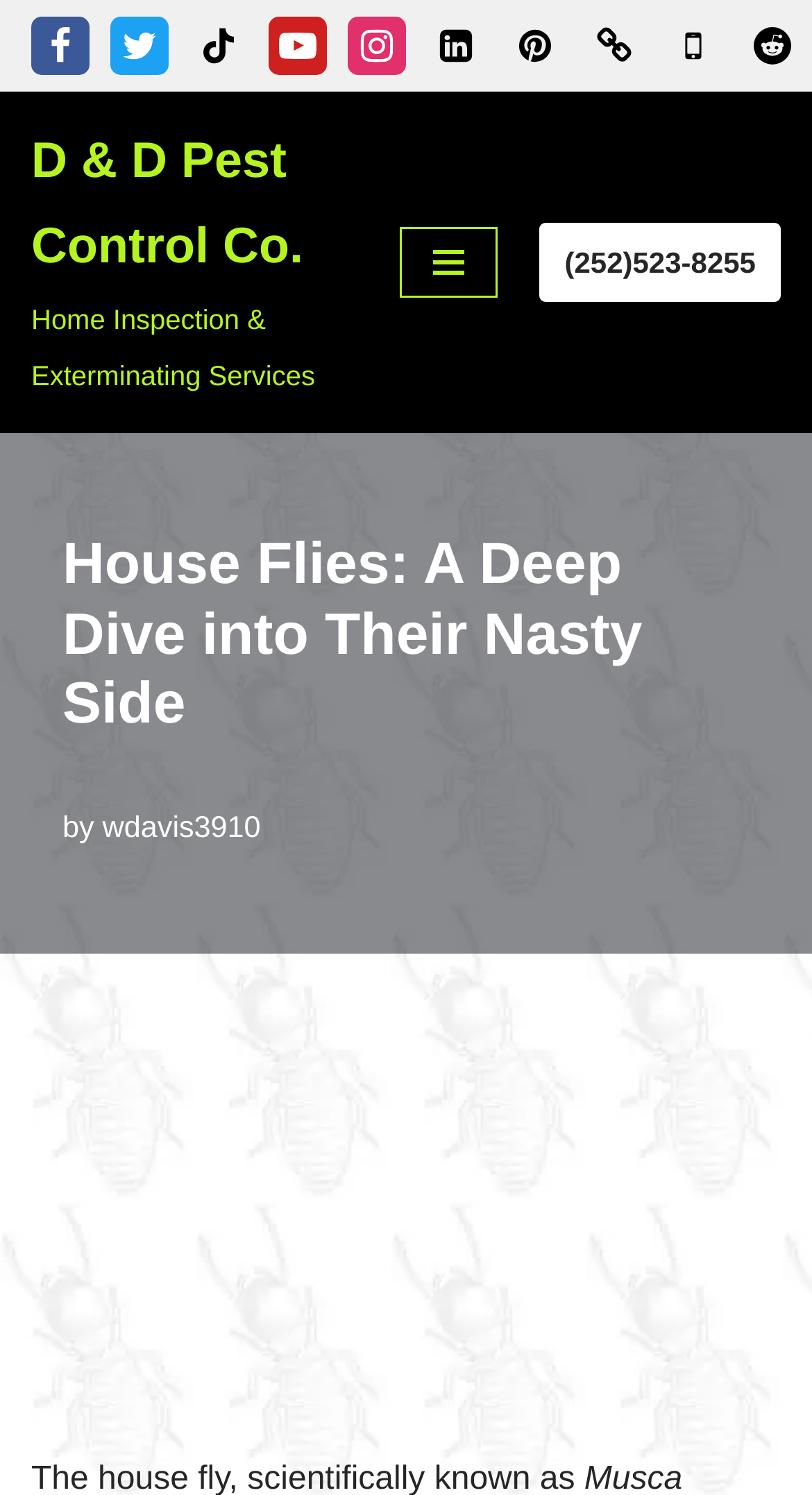Please answer the following question using a single word or phrase: 
What is the purpose of the button at the top right corner?

Navigation Menu